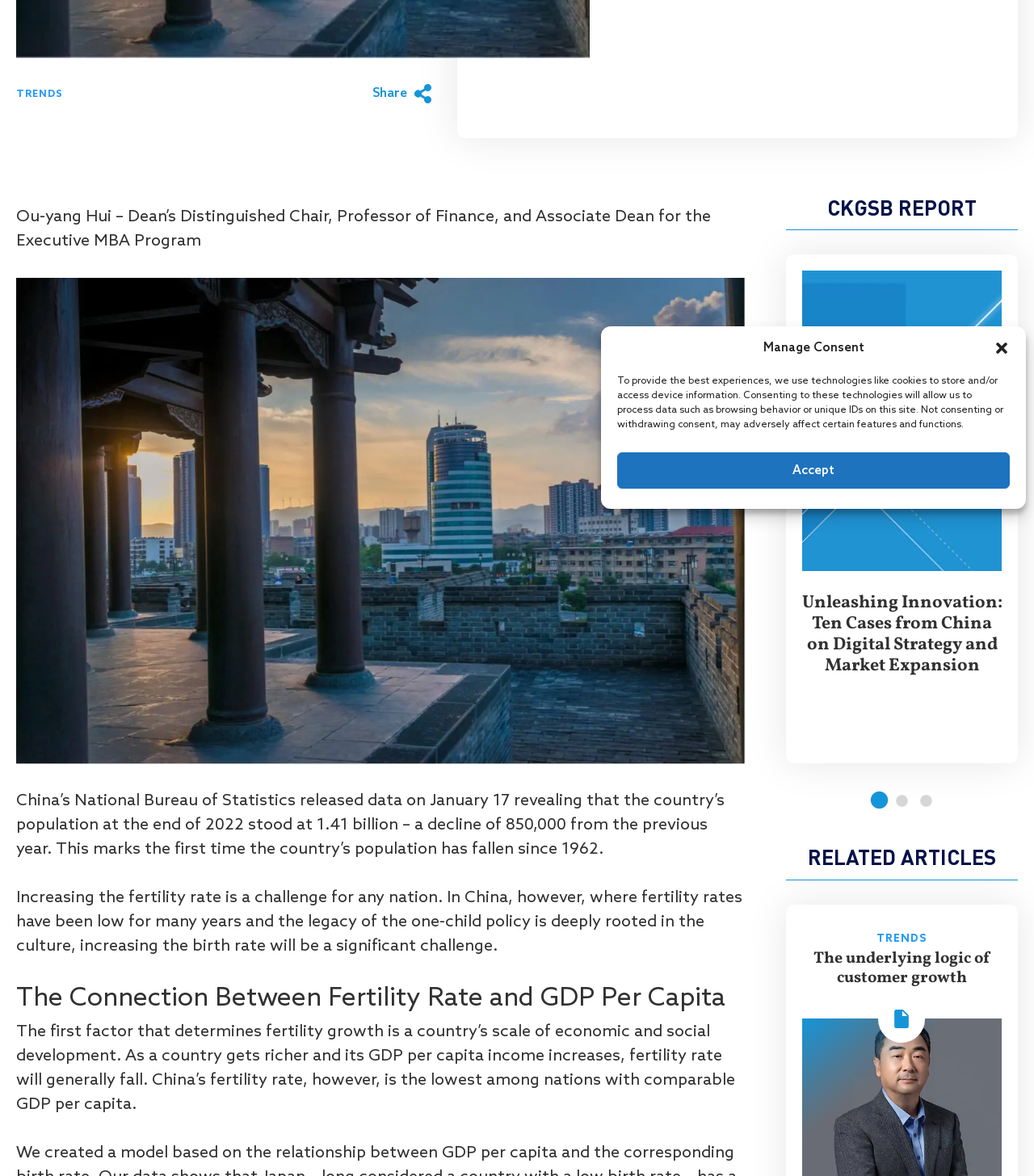Predict the bounding box of the UI element based on this description: "Eye Spy Strings here".

None